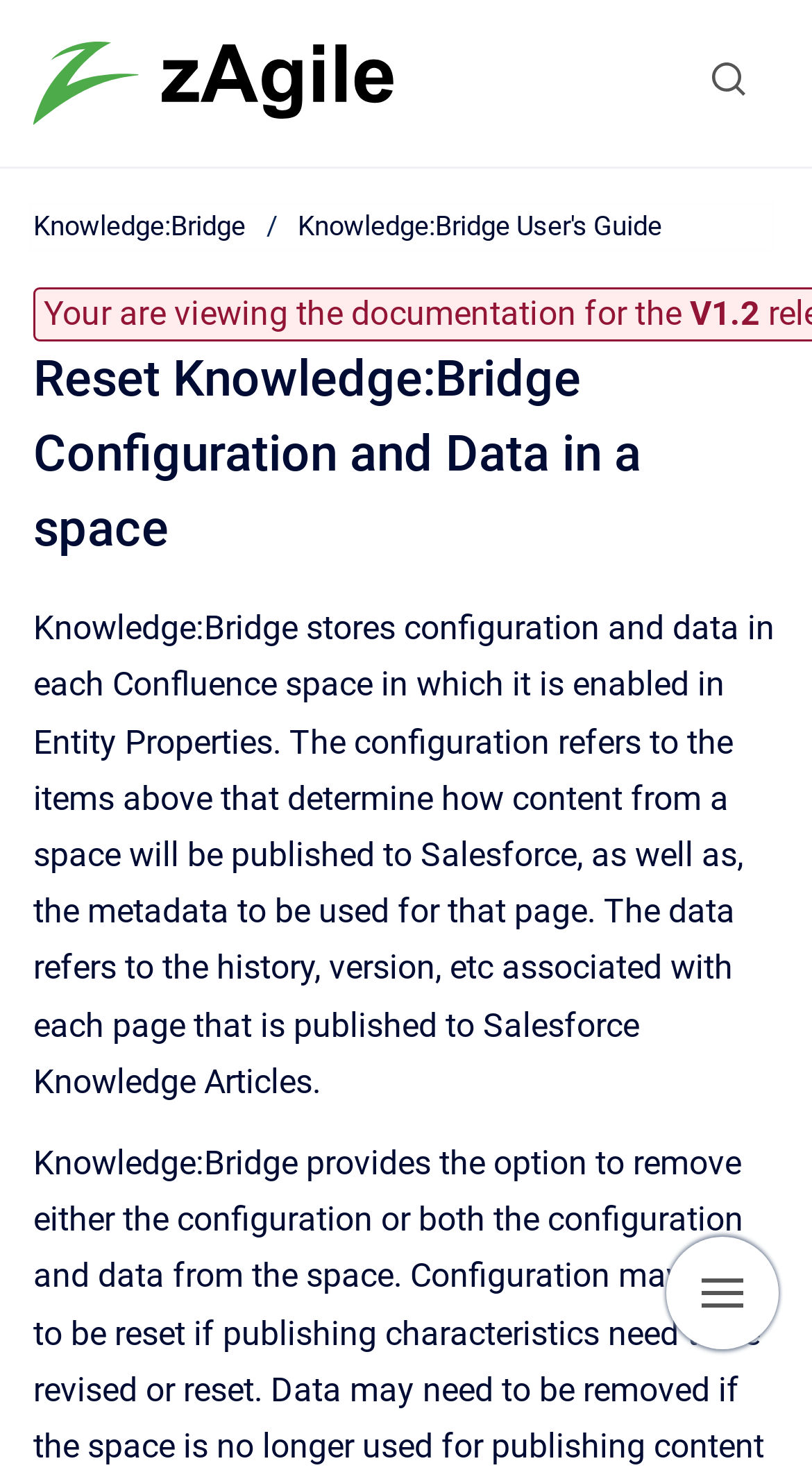Determine the bounding box coordinates for the HTML element mentioned in the following description: "aria-label="Show navigation"". The coordinates should be a list of four floats ranging from 0 to 1, represented as [left, top, right, bottom].

[0.821, 0.841, 0.959, 0.918]